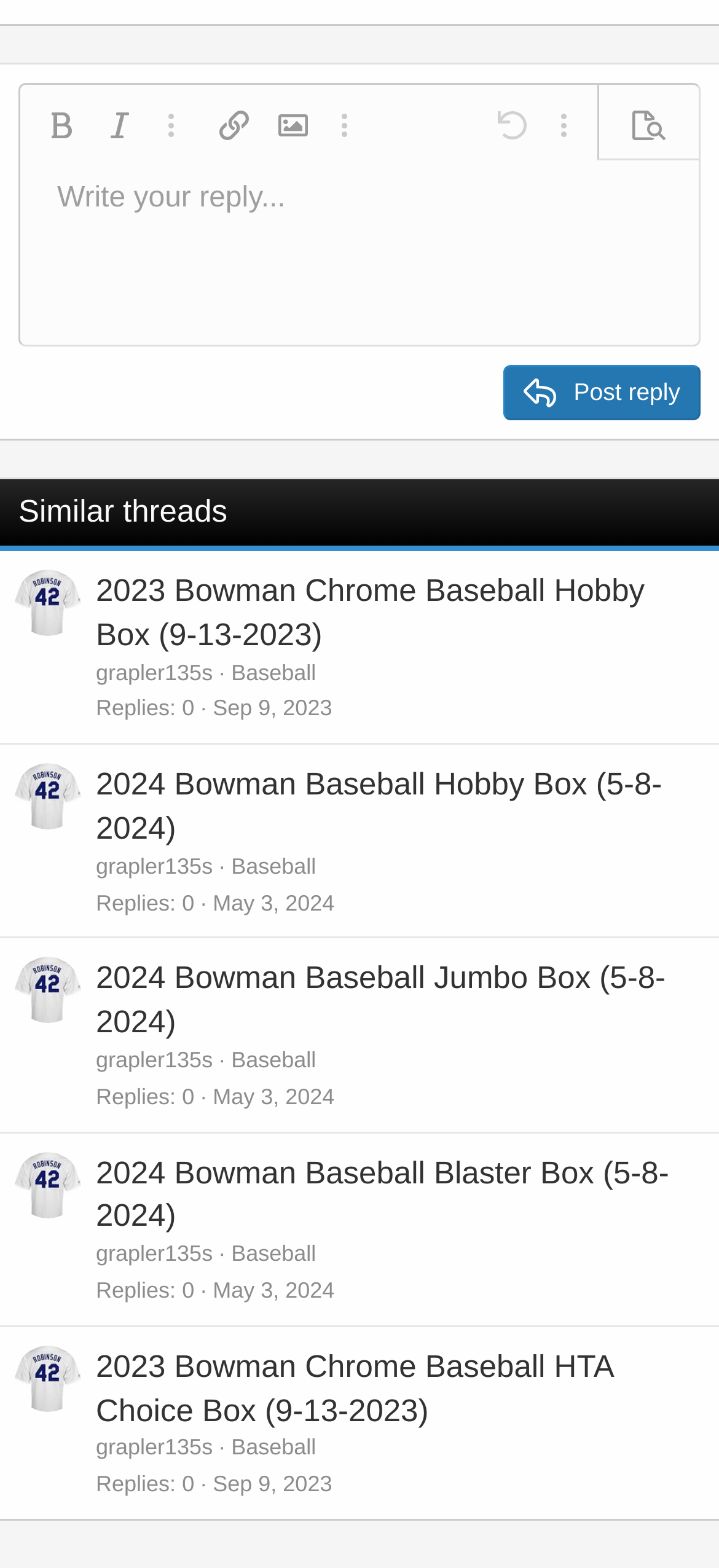Highlight the bounding box coordinates of the element that should be clicked to carry out the following instruction: "Click the 'Post reply' button". The coordinates must be given as four float numbers ranging from 0 to 1, i.e., [left, top, right, bottom].

[0.7, 0.233, 0.974, 0.268]